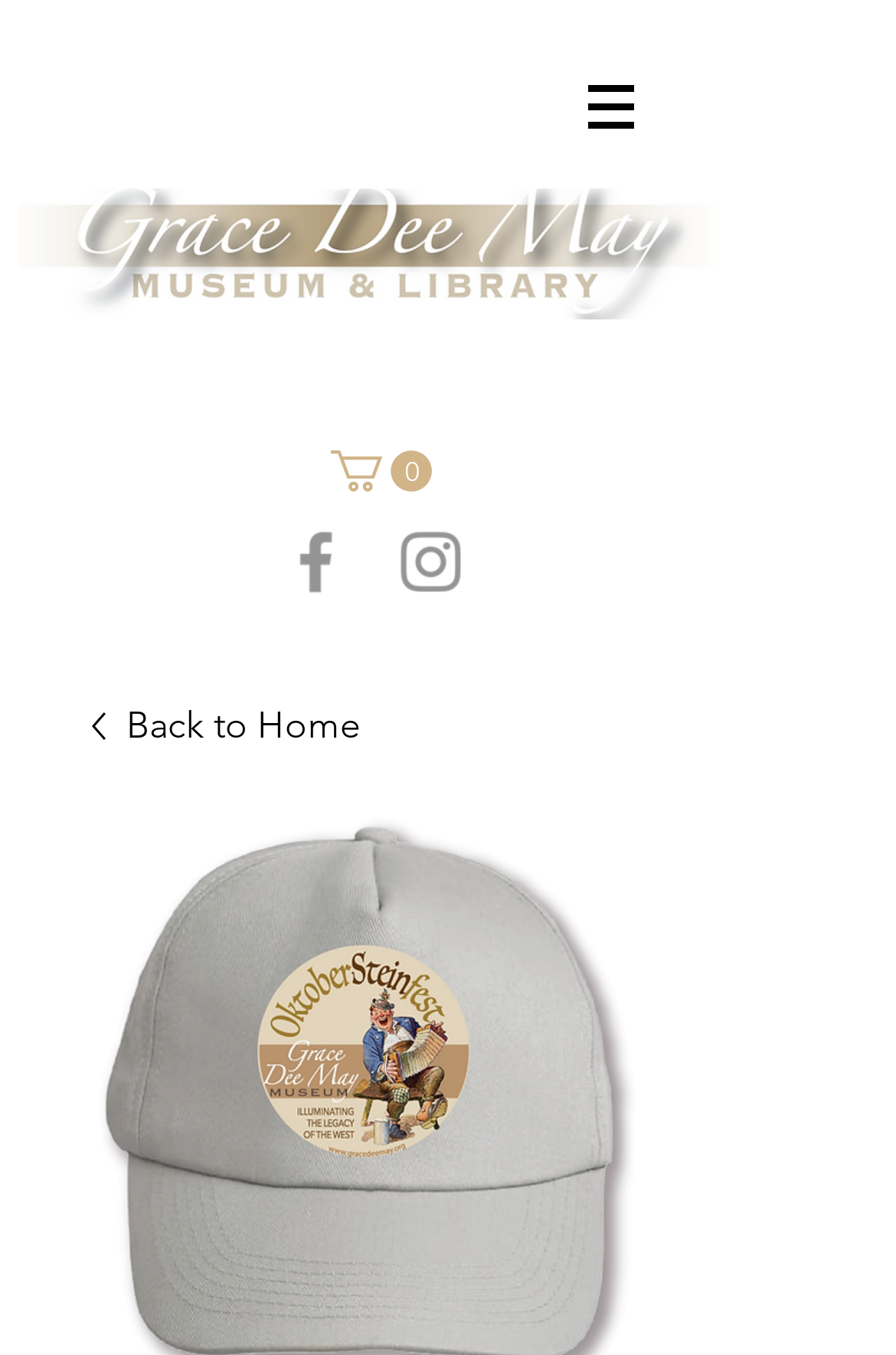Please find the bounding box coordinates in the format (top-left x, top-left y, bottom-right x, bottom-right y) for the given element description. Ensure the coordinates are floating point numbers between 0 and 1. Description: Back to Home

[0.103, 0.515, 0.718, 0.556]